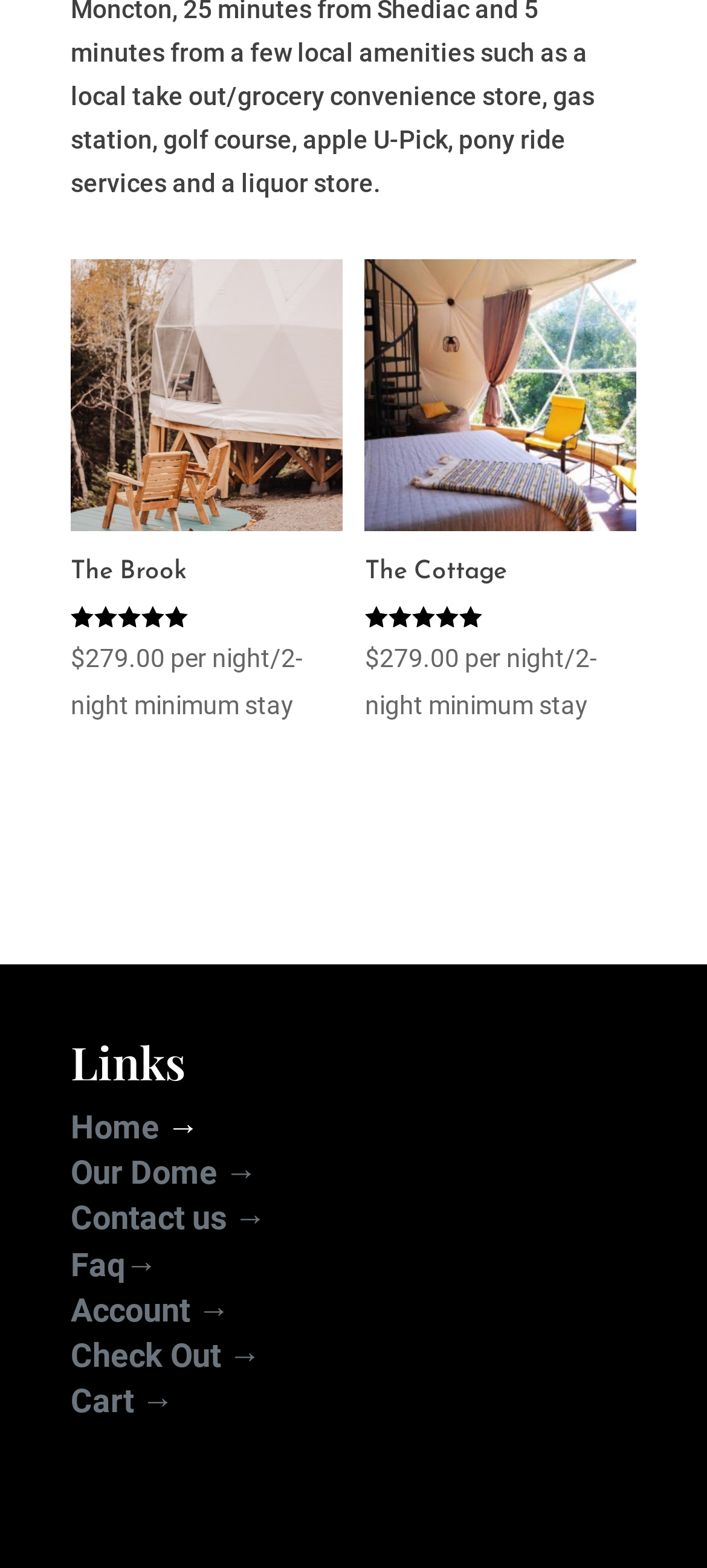Locate the bounding box of the UI element described in the following text: "Cart →".

[0.1, 0.881, 0.246, 0.905]